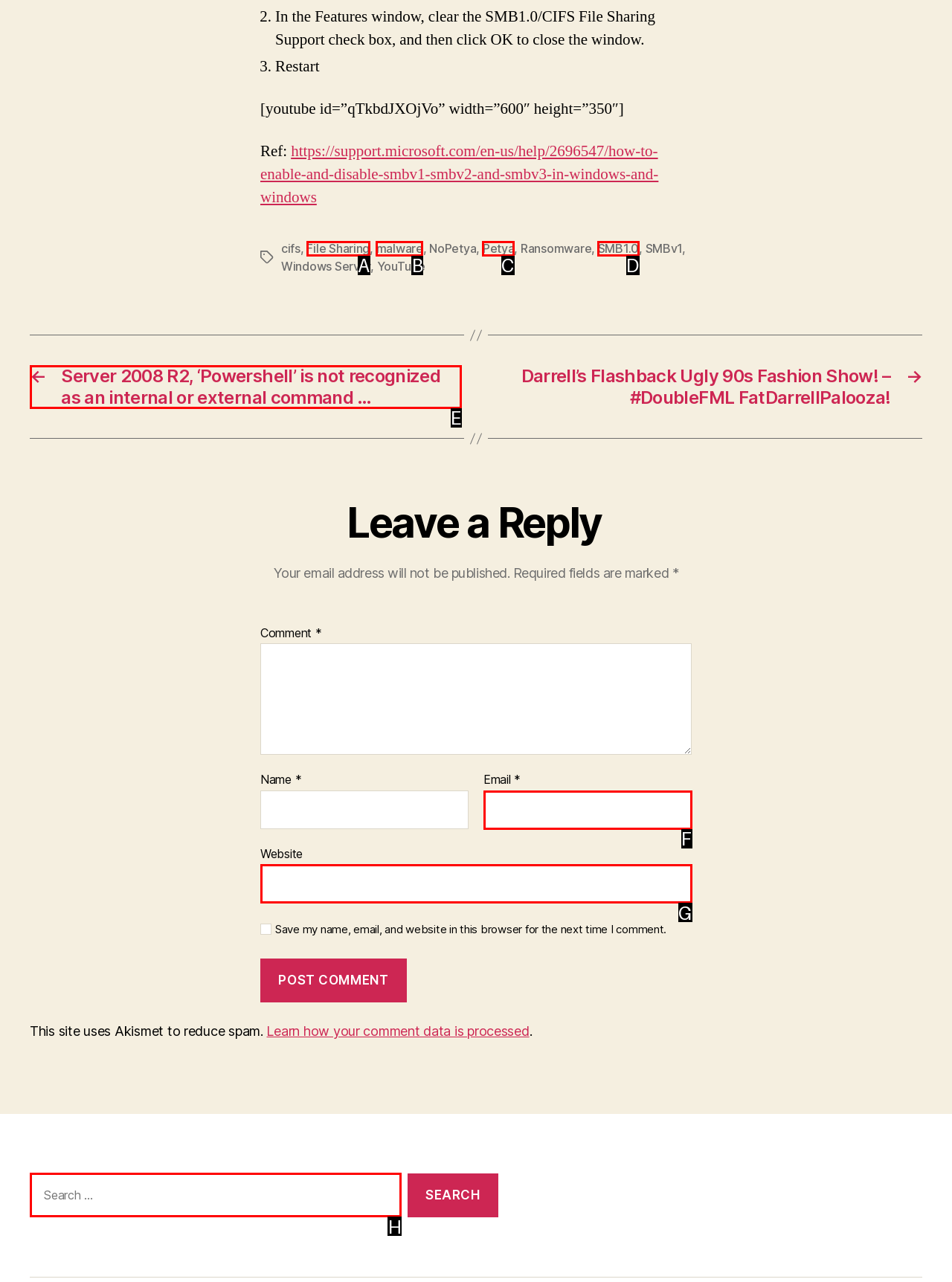Using the description: SMB1.0, find the HTML element that matches it. Answer with the letter of the chosen option.

D